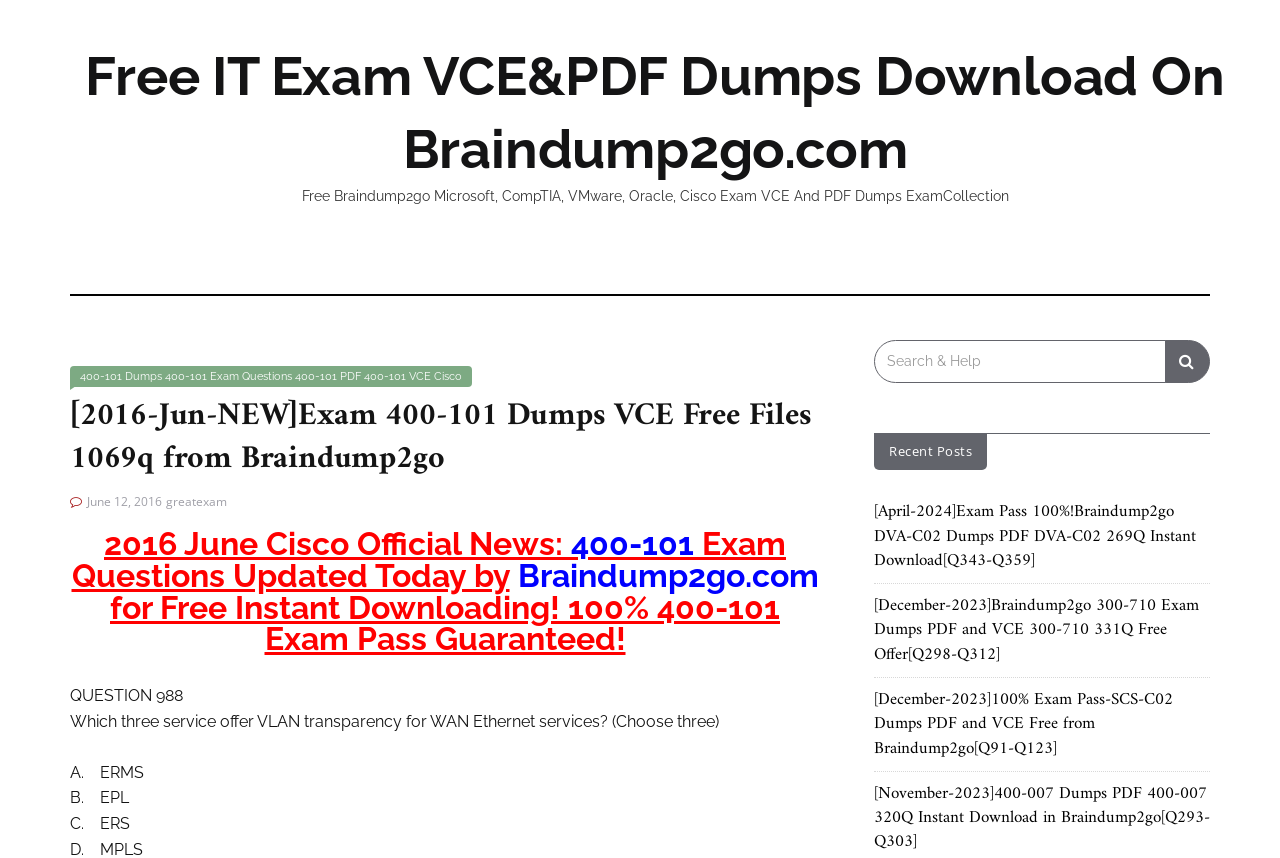What is the date of the Cisco official news?
Can you offer a detailed and complete answer to this question?

The date of the Cisco official news can be found in the text 'June 12, 2016' which is below the heading '[2016-Jun-NEW]Exam 400-101 Dumps VCE Free Files 1069q from Braindump2go'.